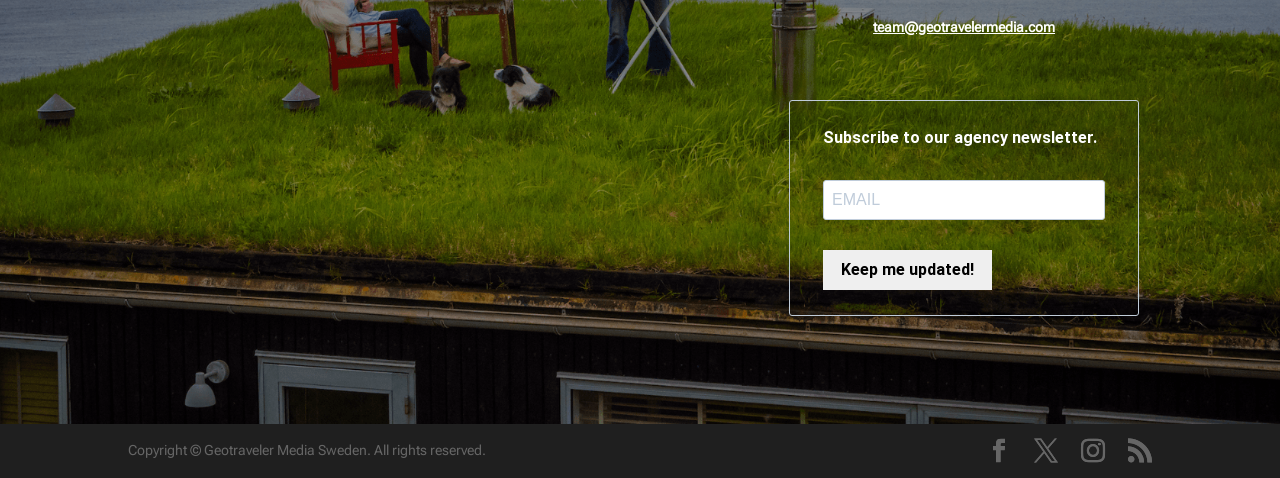Provide a brief response to the question below using one word or phrase:
What is the button below the textbox for?

Subscribe